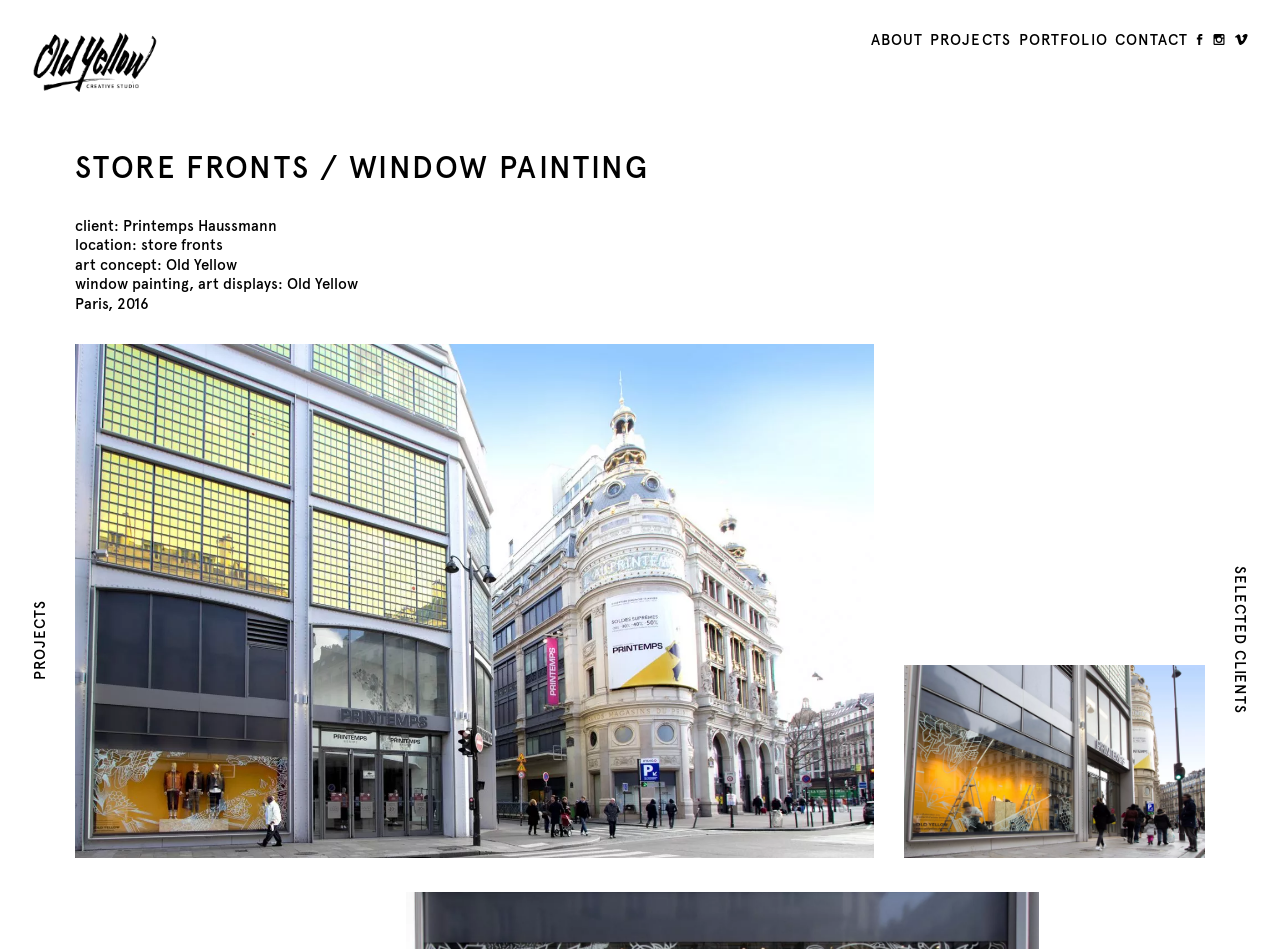How many social media links are present on the webpage?
Answer the question with a detailed explanation, including all necessary information.

The webpage has three social media links, namely Facebook, Instagram, and Vimeo, which are represented by their respective icons.